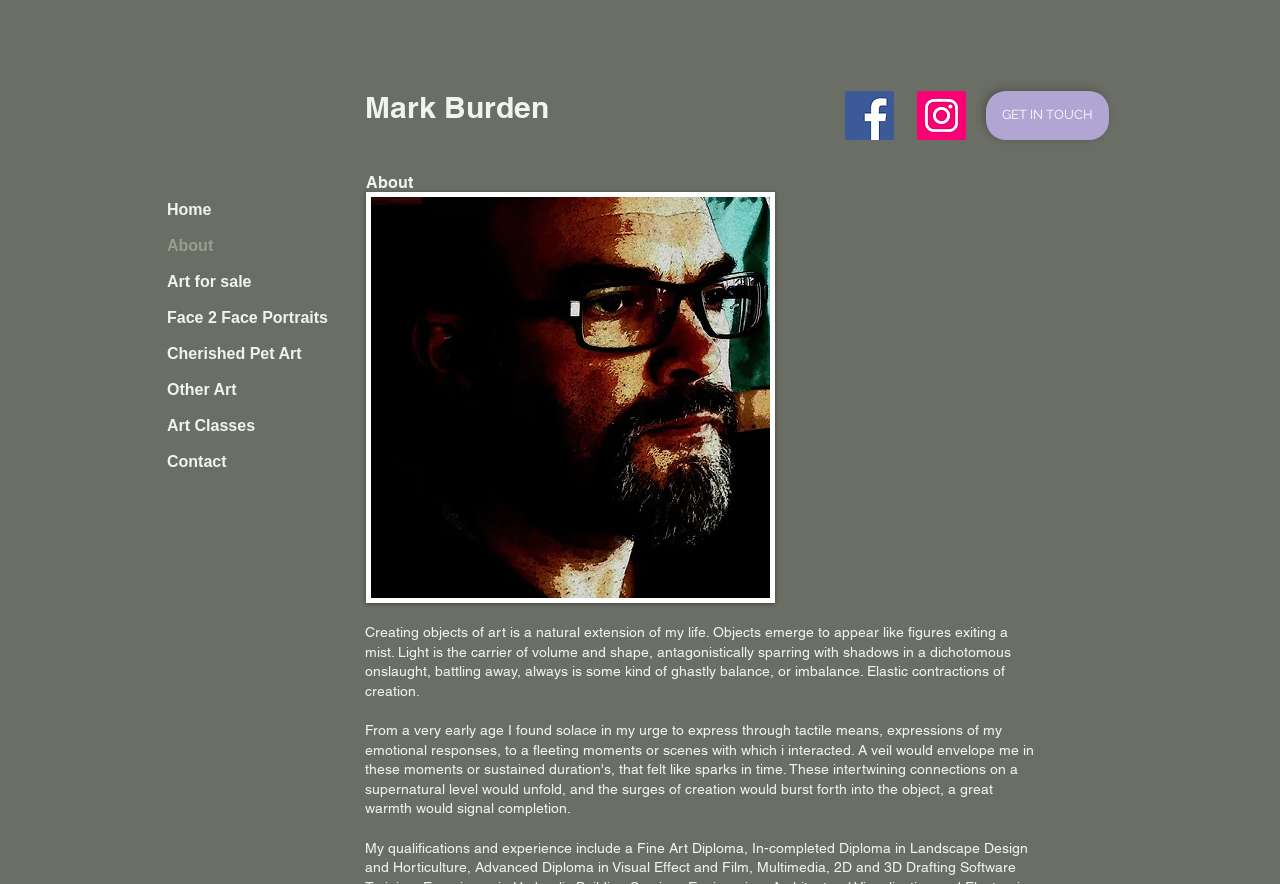What is the theme of the art described?
Please answer the question with as much detail and depth as you can.

The theme of the art described can be inferred from the text in the heading element which mentions 'Light is the carrier of volume and shape, antagonistically sparring with shadows in a dichotomous onslaught', indicating that the theme of the art is related to light and shadows.